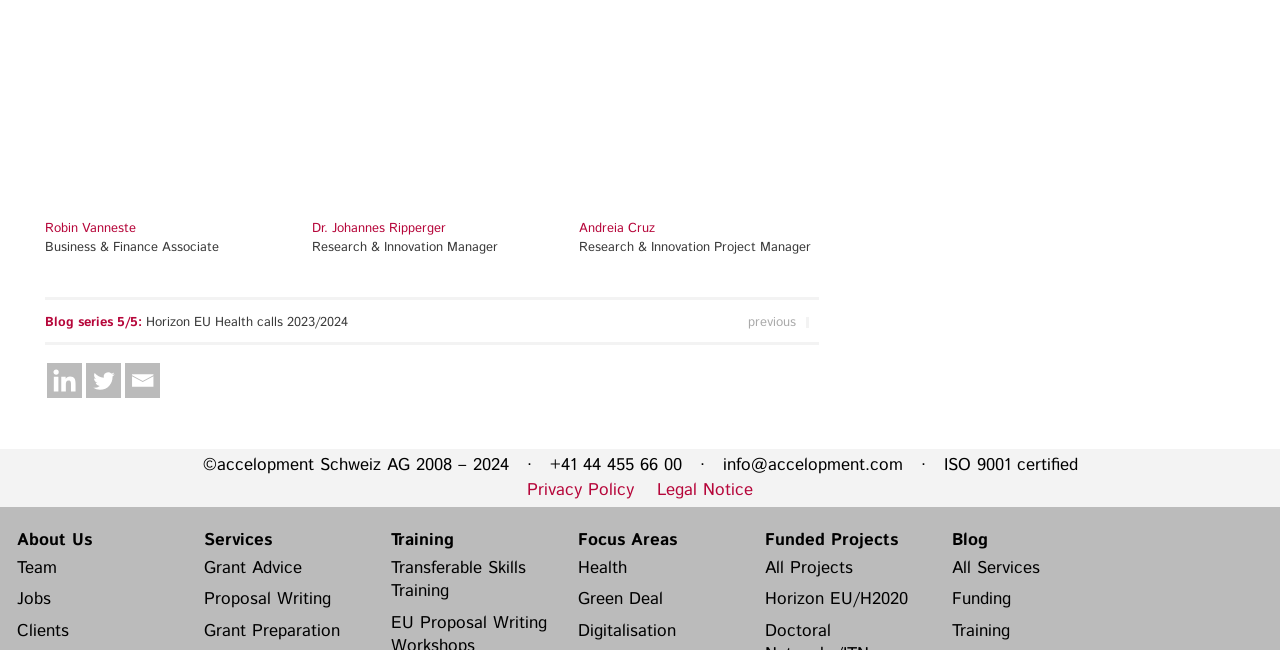Please give a succinct answer using a single word or phrase:
What is the title of the blog series?

Horizon EU Health calls 2023/2024